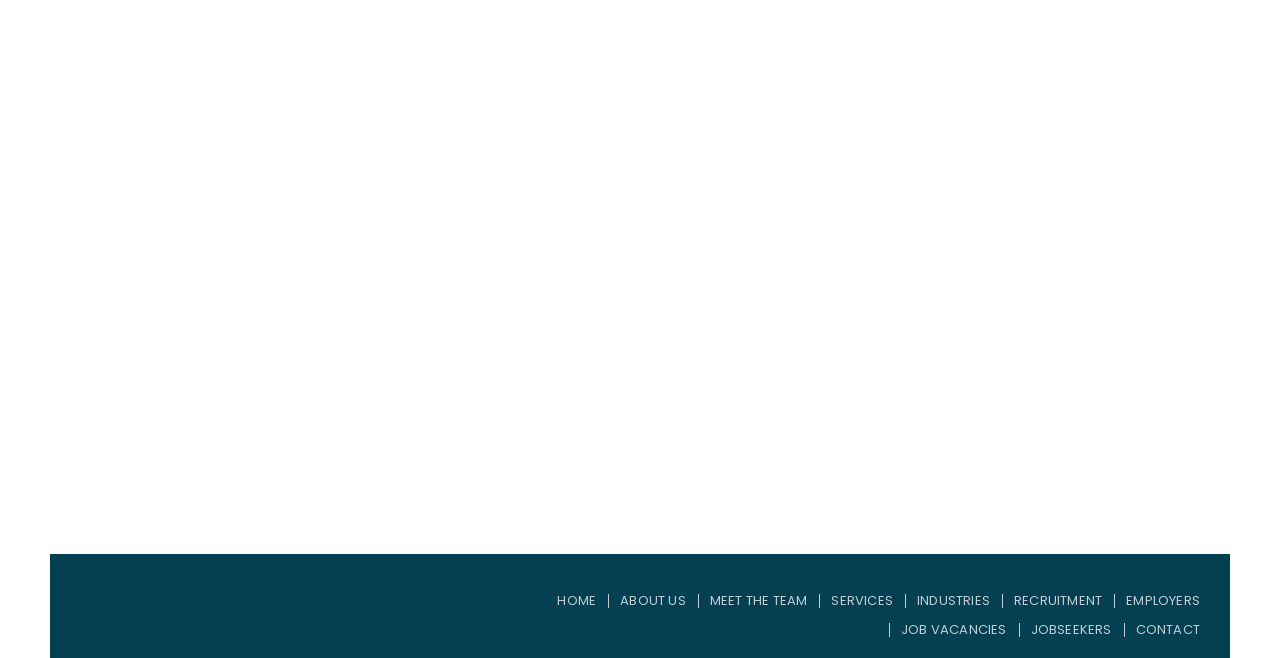How many links are in the top menu?
Based on the image, provide your answer in one word or phrase.

7